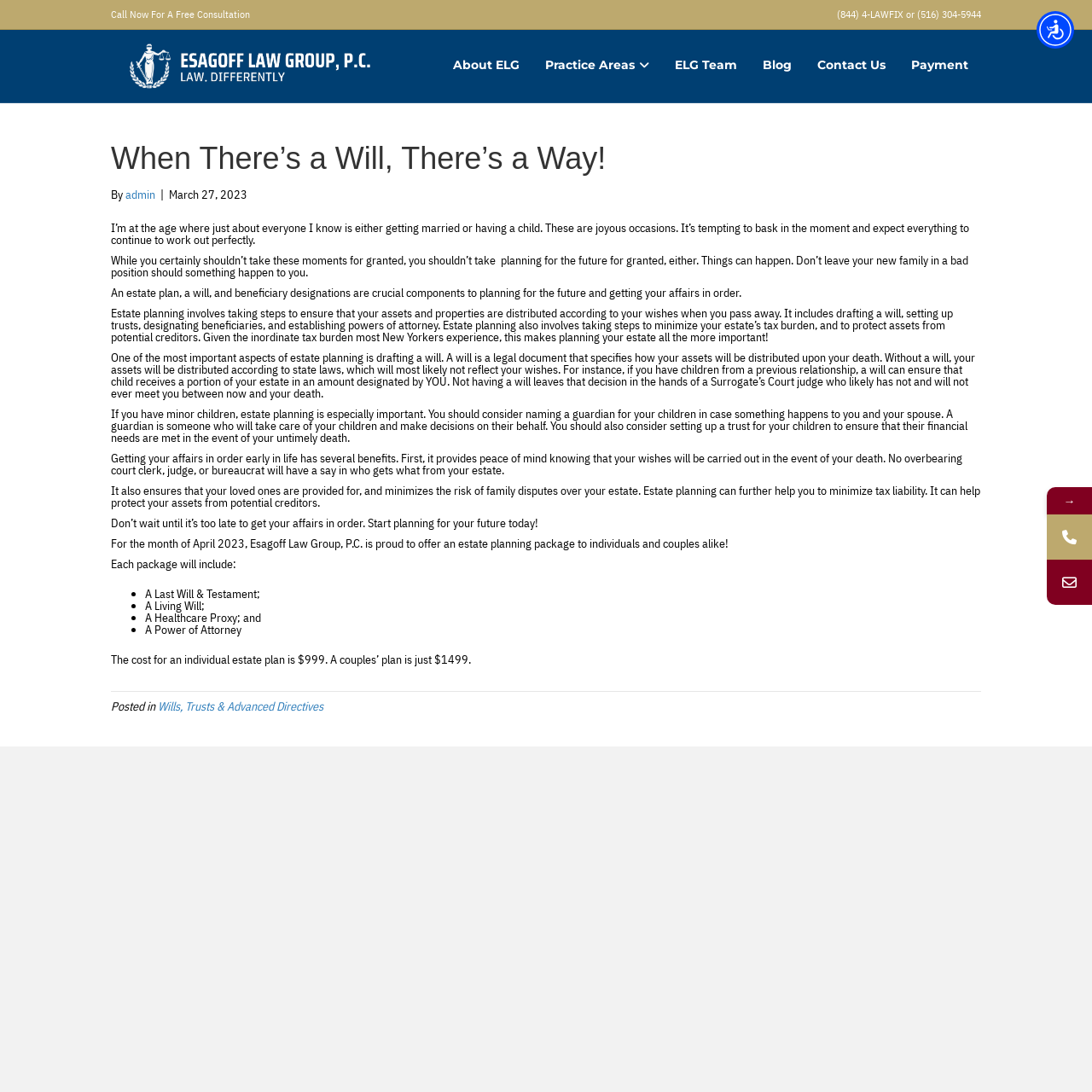Find and provide the bounding box coordinates for the UI element described with: "alt="ESAGOFF LAW GROUP"".

[0.102, 0.052, 0.355, 0.066]